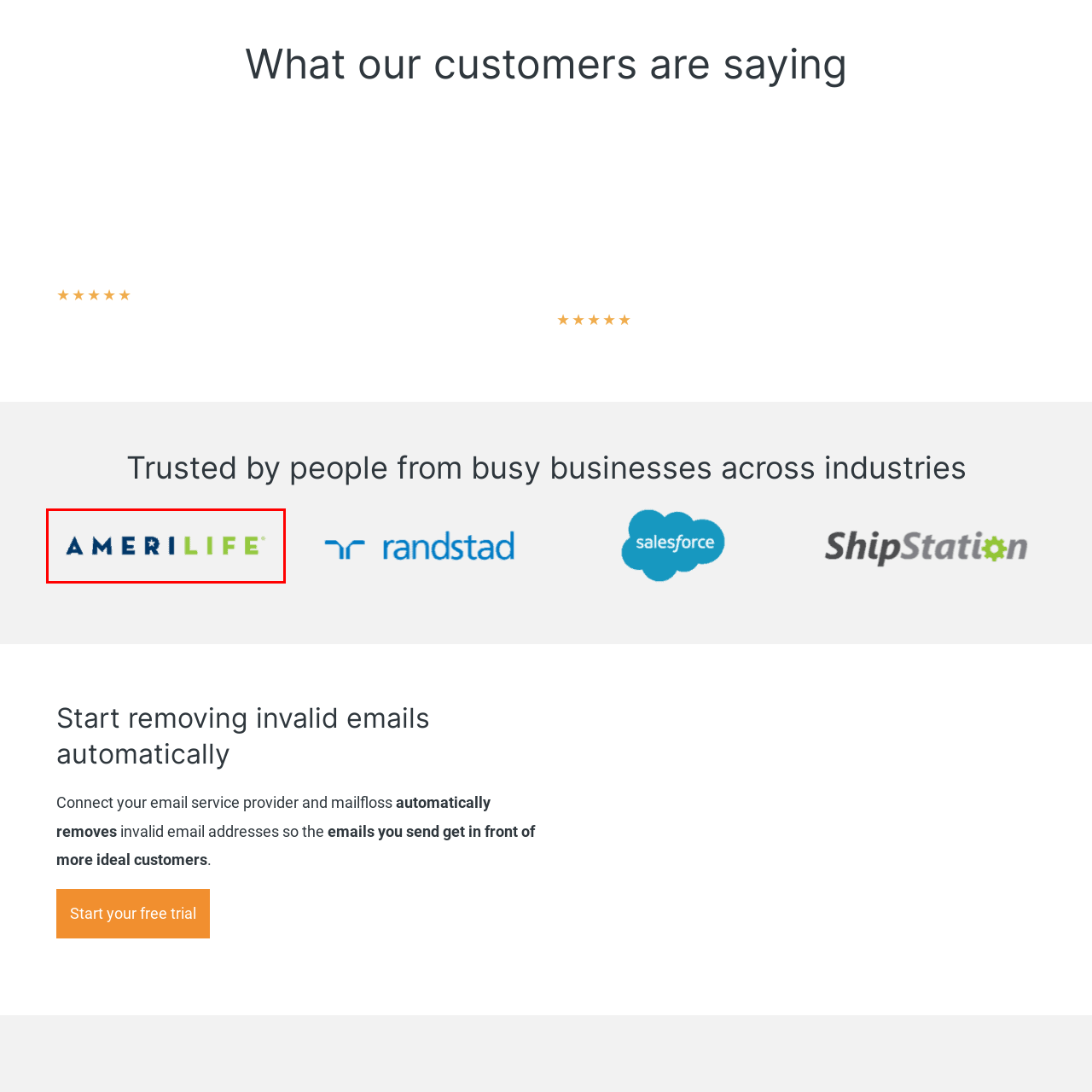Concentrate on the image section marked by the red rectangle and answer the following question comprehensively, using details from the image: What is AmeriLife's commitment according to the caption?

The caption states that AmeriLife's visual branding, including the logo, underscores the company's commitment to providing services in insurance and financial solutions, aiming to instill trust and reliability among its clientele.